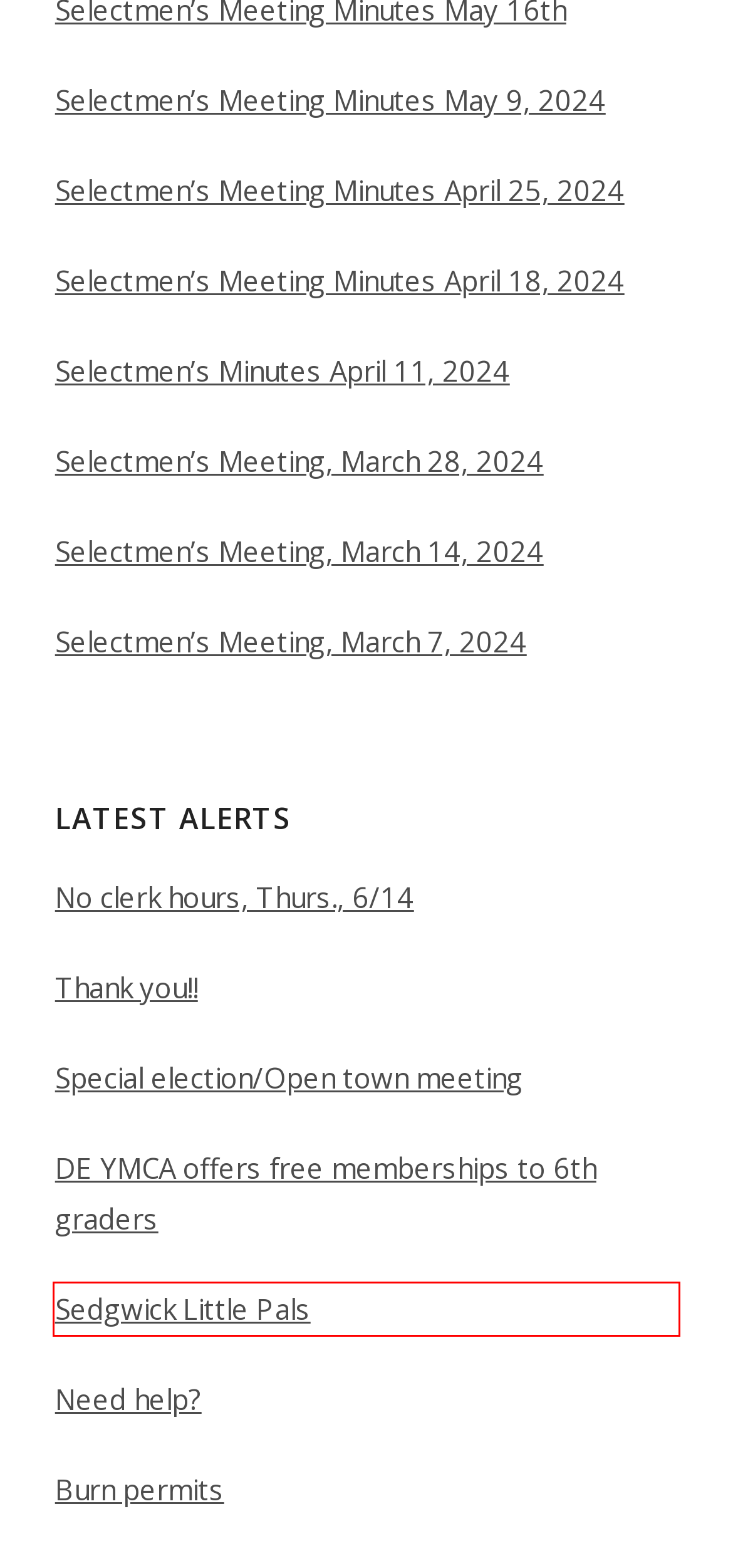You have a screenshot of a webpage with a red bounding box around a UI element. Determine which webpage description best matches the new webpage that results from clicking the element in the bounding box. Here are the candidates:
A. Selectmen’s Minutes April 11, 2024 | Sedgwick, Maine Official Website
B. Selectmen’s Meeting Minutes May 9, 2024 | Sedgwick, Maine Official Website
C. Sedgwick Little Pals | Sedgwick, Maine Official Website
D. Selectmen’s Meeting, March 28, 2024 | Sedgwick, Maine Official Website
E. Burn permits | Sedgwick, Maine Official Website
F. Selectmen’s Meeting, March 7, 2024 | Sedgwick, Maine Official Website
G. Selectmen’s Meeting, March 14, 2024 | Sedgwick, Maine Official Website
H. Selectmen’s Meeting Minutes April 25, 2024 | Sedgwick, Maine Official Website

C